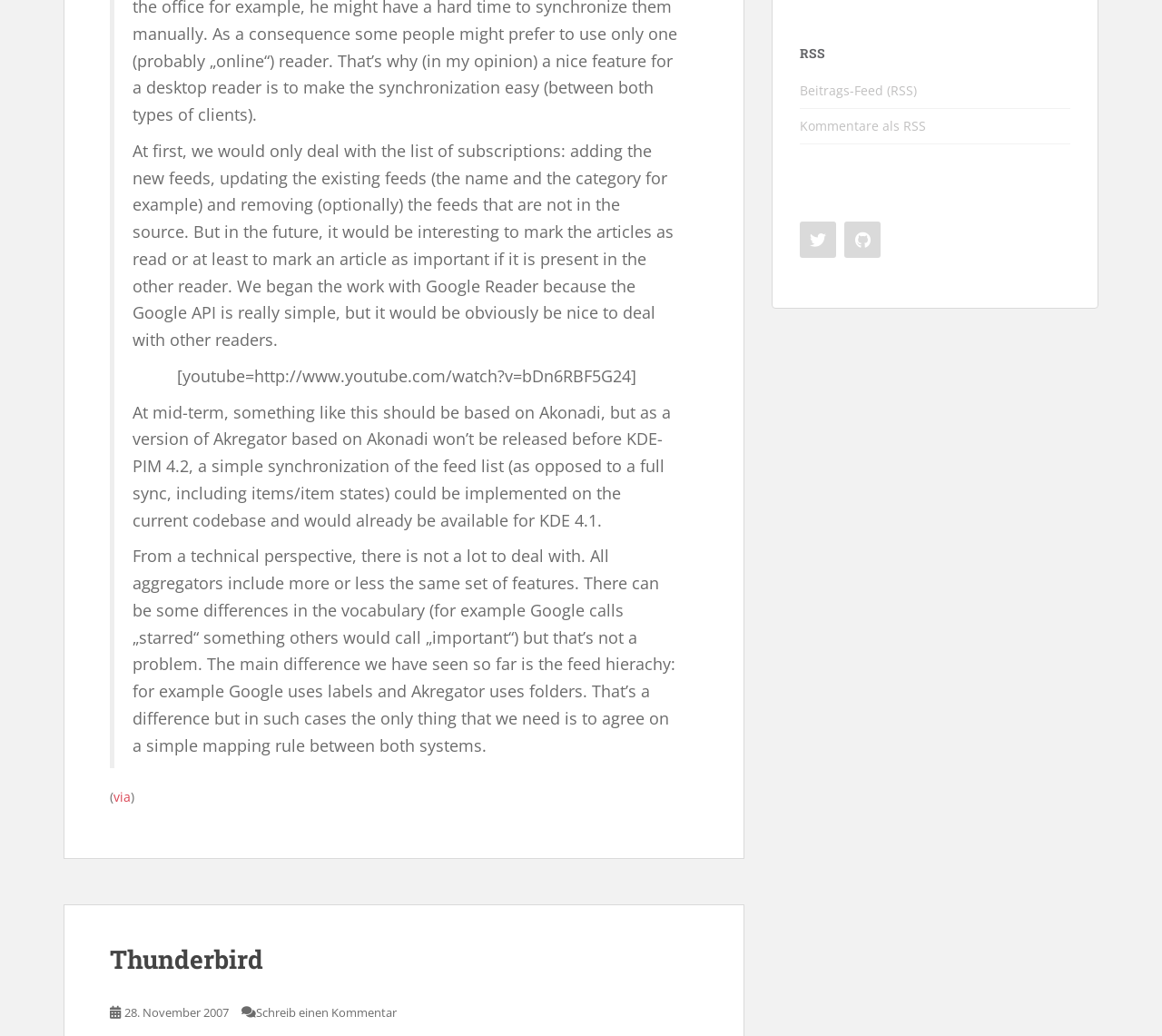Please determine the bounding box coordinates for the UI element described as: "28. November 200728. November 2007".

[0.107, 0.969, 0.197, 0.985]